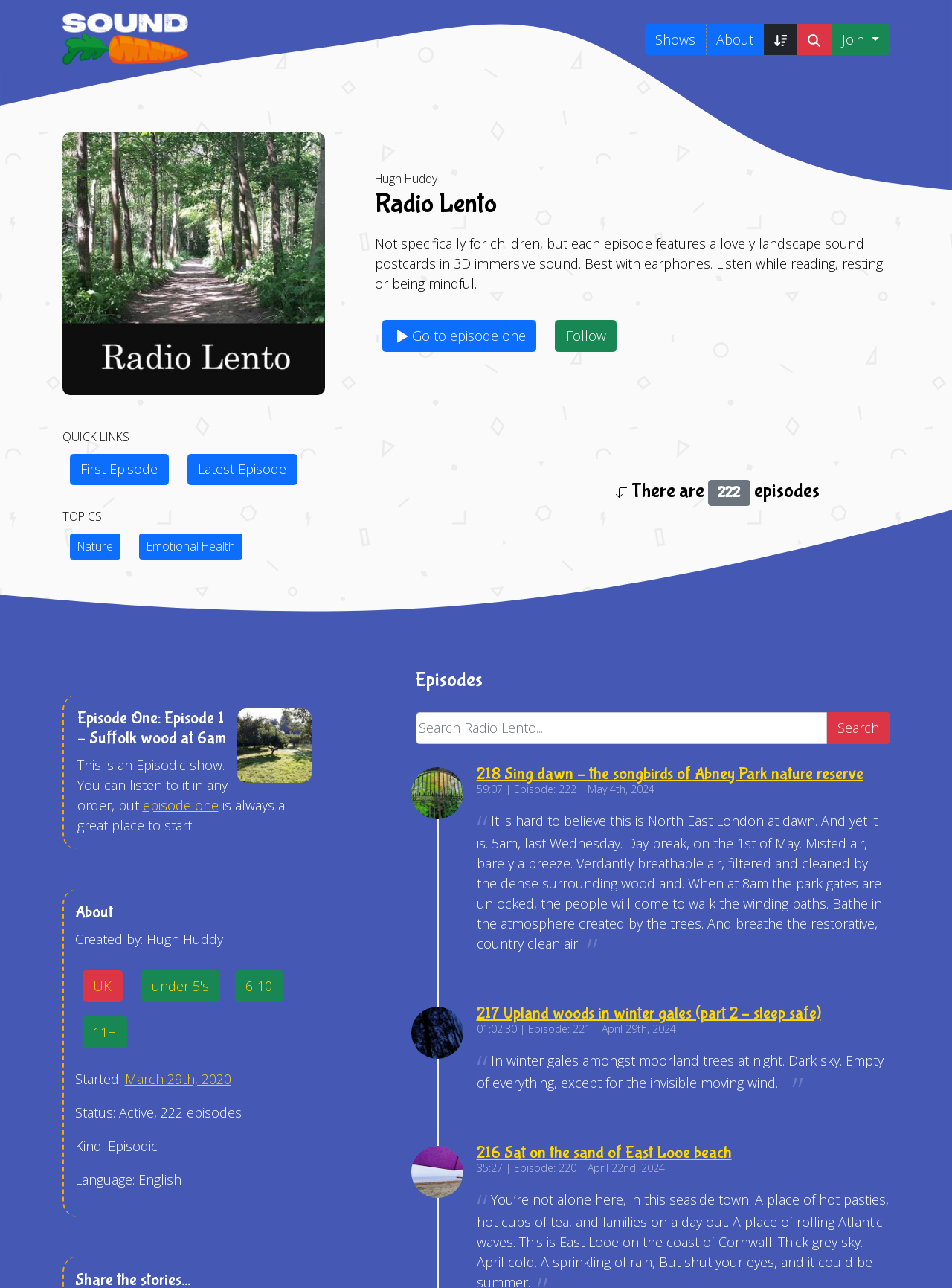Locate the bounding box coordinates of the item that should be clicked to fulfill the instruction: "Go to a list of Shows".

[0.065, 0.01, 0.216, 0.051]